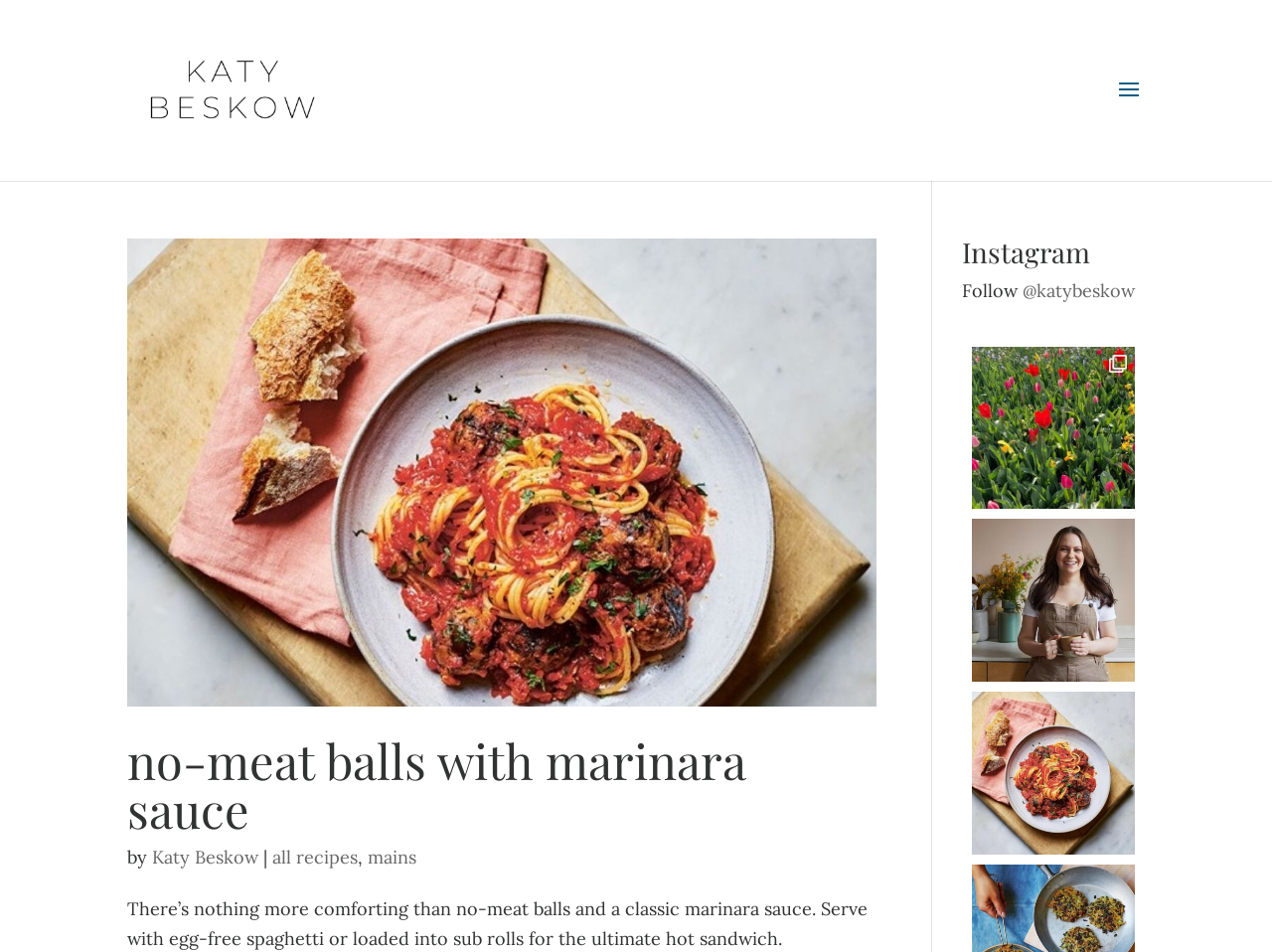What is the category of the recipe?
Using the visual information from the image, give a one-word or short-phrase answer.

mains